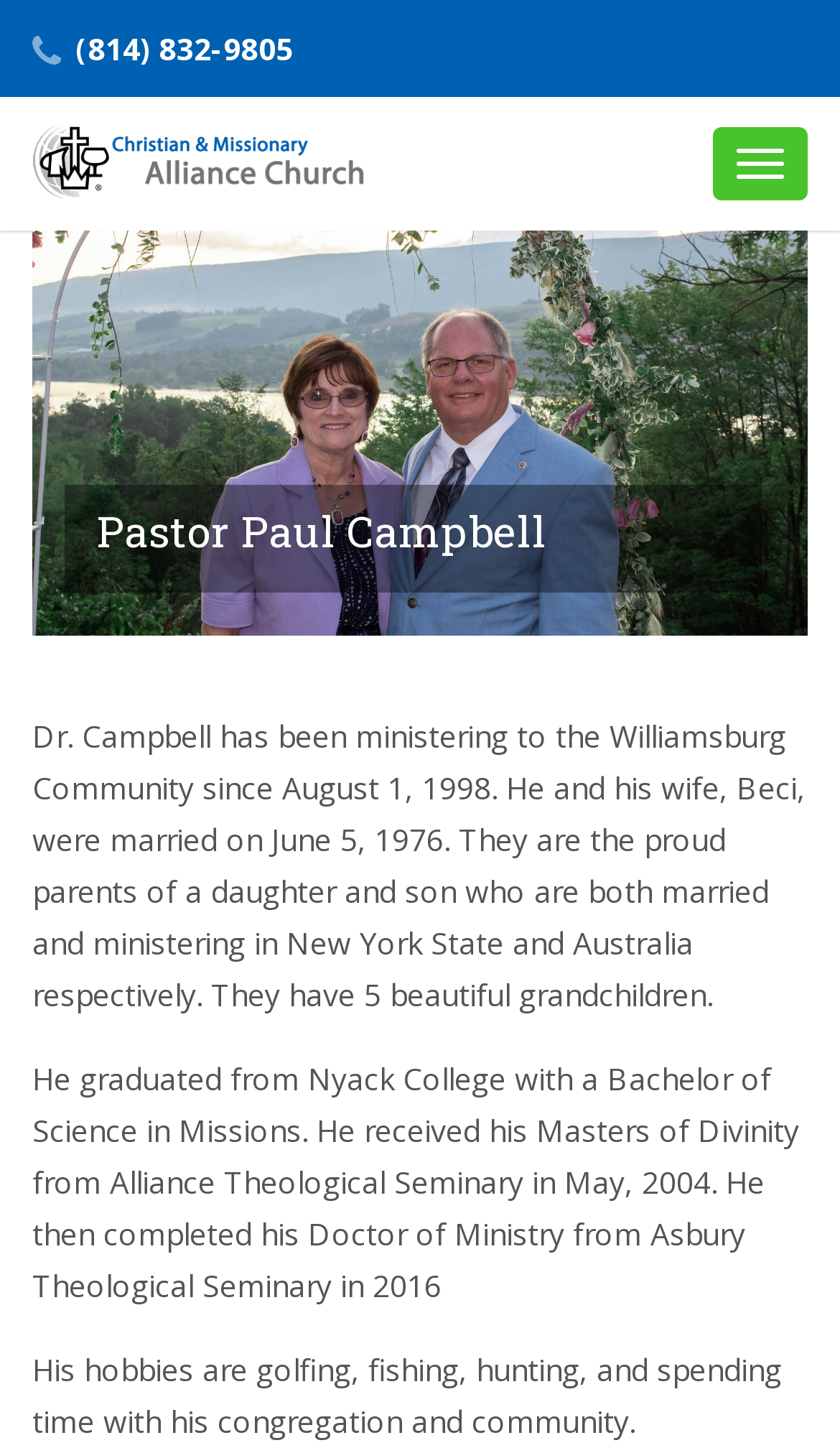From the given element description: "Toggle navigation", find the bounding box for the UI element. Provide the coordinates as four float numbers between 0 and 1, in the order [left, top, right, bottom].

[0.849, 0.088, 0.962, 0.138]